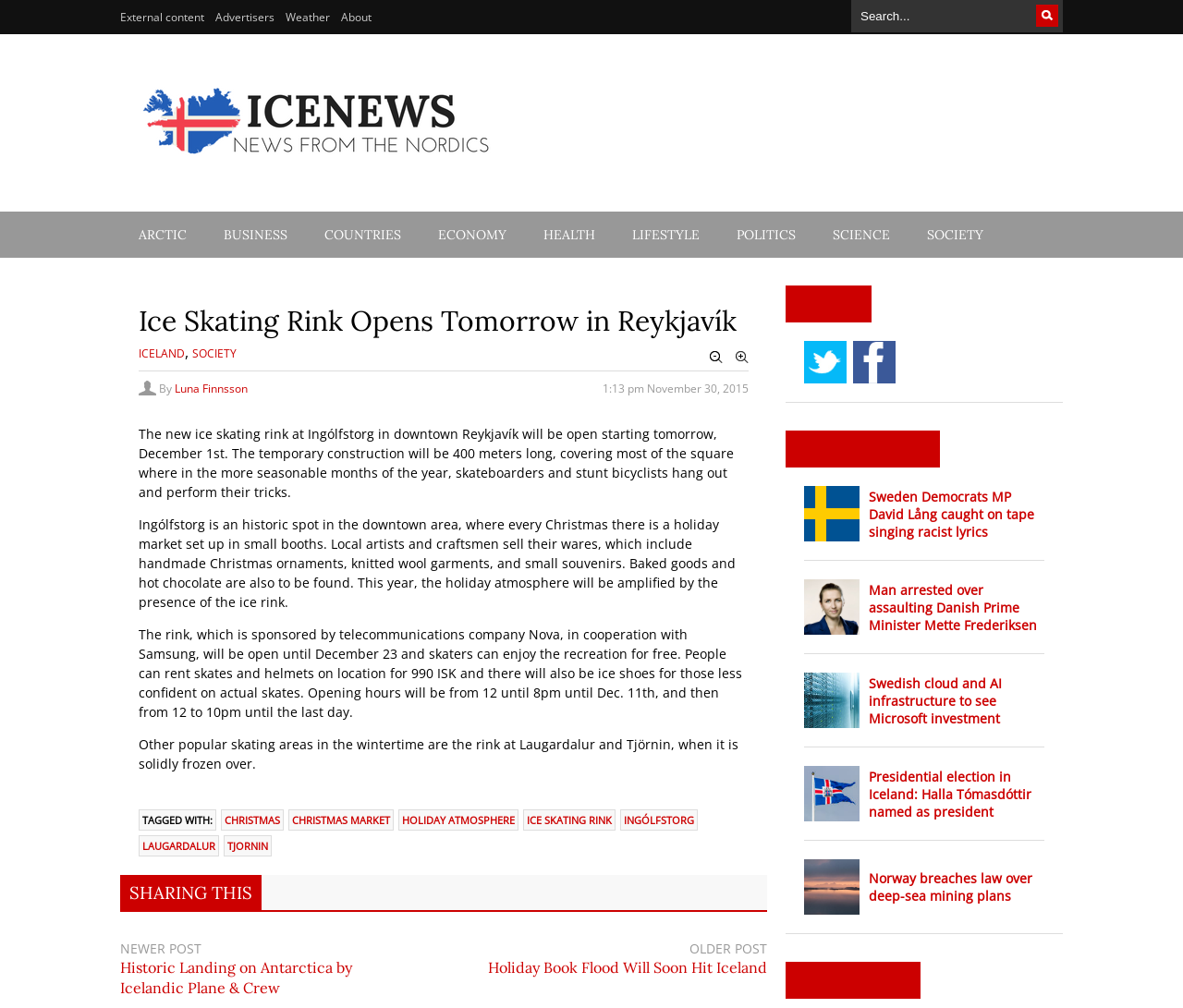Bounding box coordinates should be provided in the format (top-left x, top-left y, bottom-right x, bottom-right y) with all values between 0 and 1. Identify the bounding box for this UI element: View our appointment charges

None